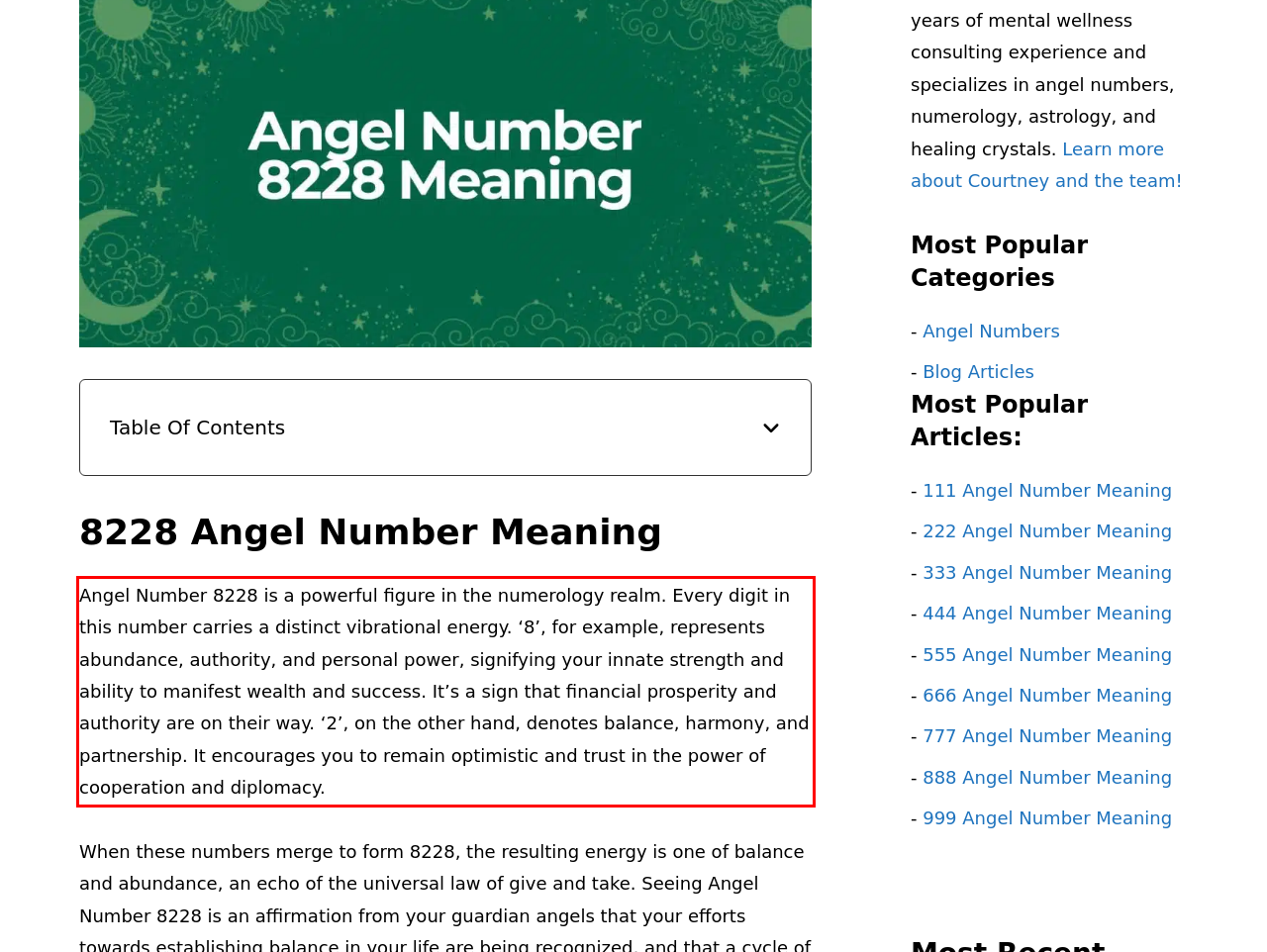Examine the webpage screenshot, find the red bounding box, and extract the text content within this marked area.

Angel Number 8228 is a powerful figure in the numerology realm. Every digit in this number carries a distinct vibrational energy. ‘8’, for example, represents abundance, authority, and personal power, signifying your innate strength and ability to manifest wealth and success. It’s a sign that financial prosperity and authority are on their way. ‘2’, on the other hand, denotes balance, harmony, and partnership. It encourages you to remain optimistic and trust in the power of cooperation and diplomacy.